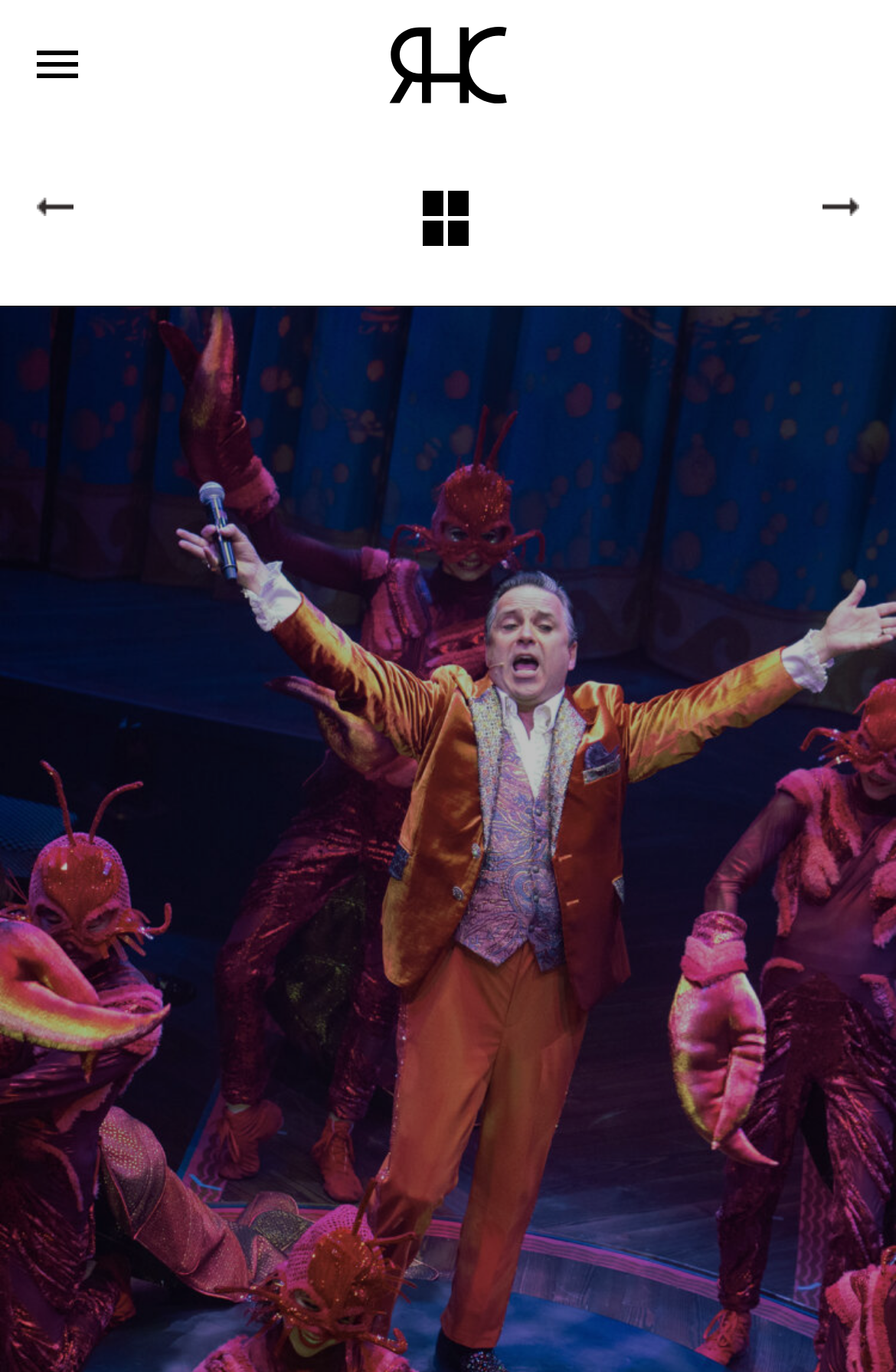Produce an elaborate caption capturing the essence of the webpage.

The webpage is about The Hook, a live entertainment destination in Atlantic City. At the top of the page, there is a logo or image of The Hook, which is also a link, taking up a significant portion of the top section. Below the logo, there is a mobile menu button on the left side, which is not expanded. 

To the right of the mobile menu button, there is a navigation section labeled "Posts" that spans across the majority of the page. Within this section, there is a heading titled "Post navigation" on the left side, followed by two links on the opposite sides of the section. One link is located on the far right, while the other is on the left side, adjacent to the heading.